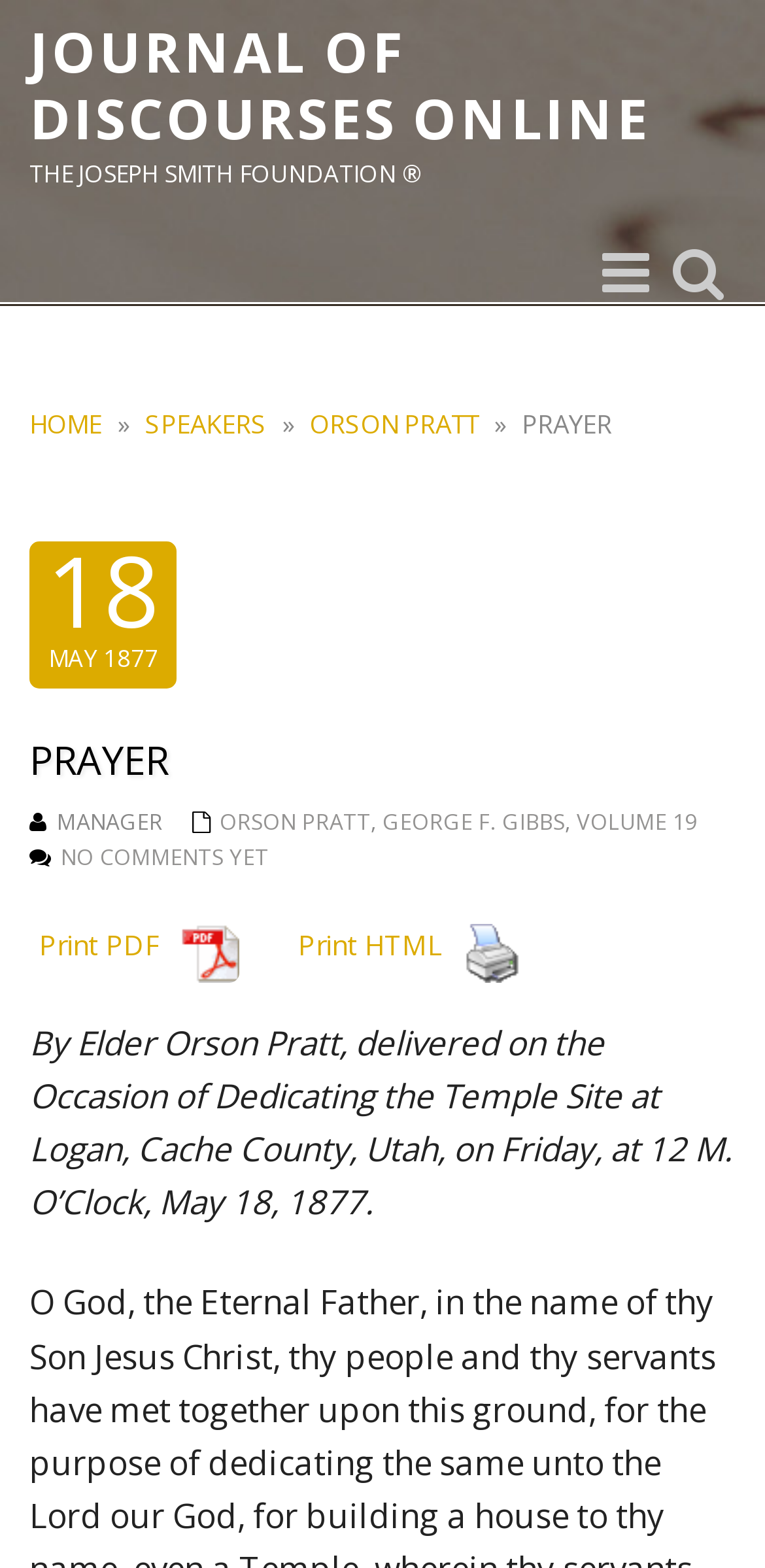What is the volume number of the journal?
Using the visual information, answer the question in a single word or phrase.

19